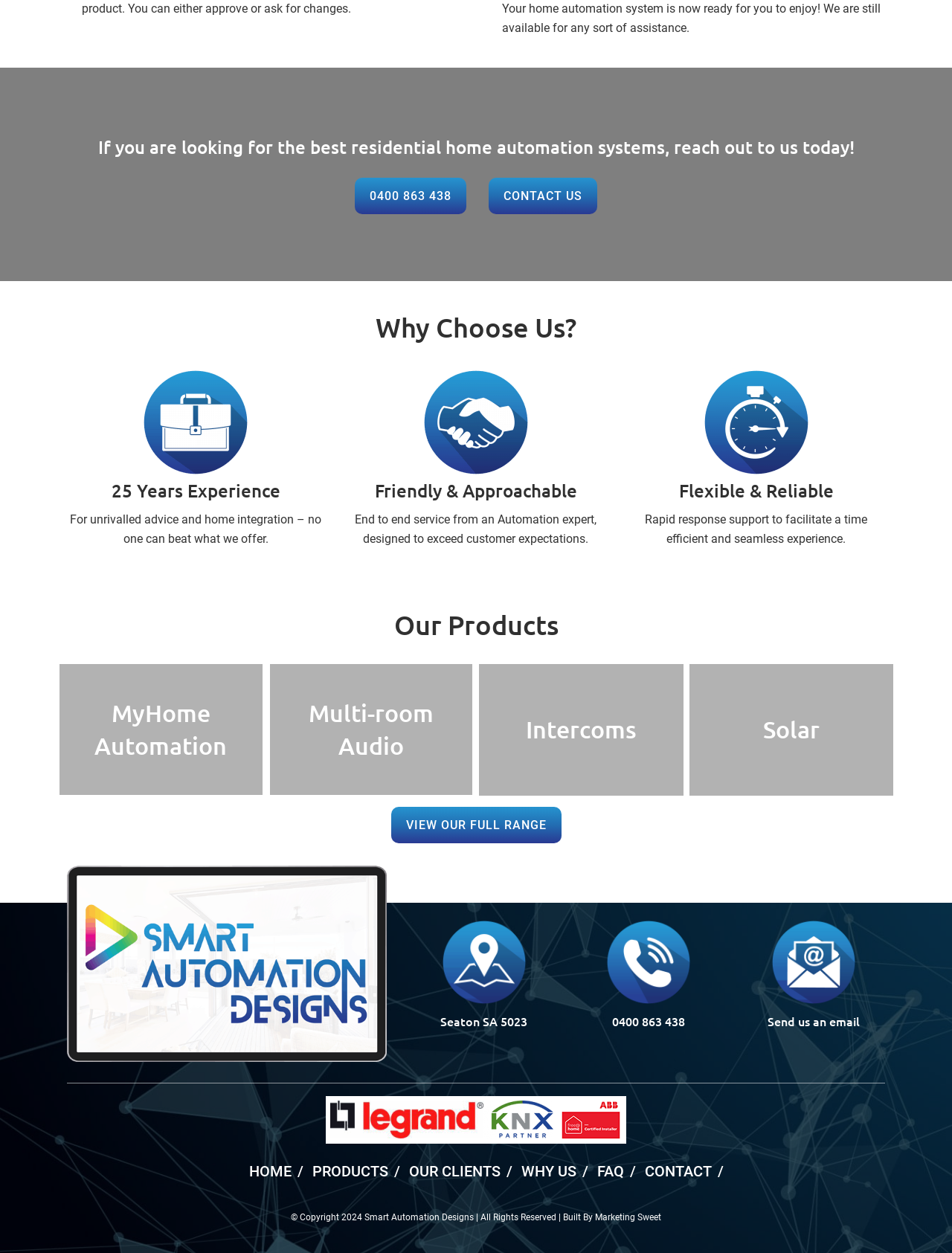Pinpoint the bounding box coordinates of the clickable area needed to execute the instruction: "Share on Facebook". The coordinates should be specified as four float numbers between 0 and 1, i.e., [left, top, right, bottom].

None